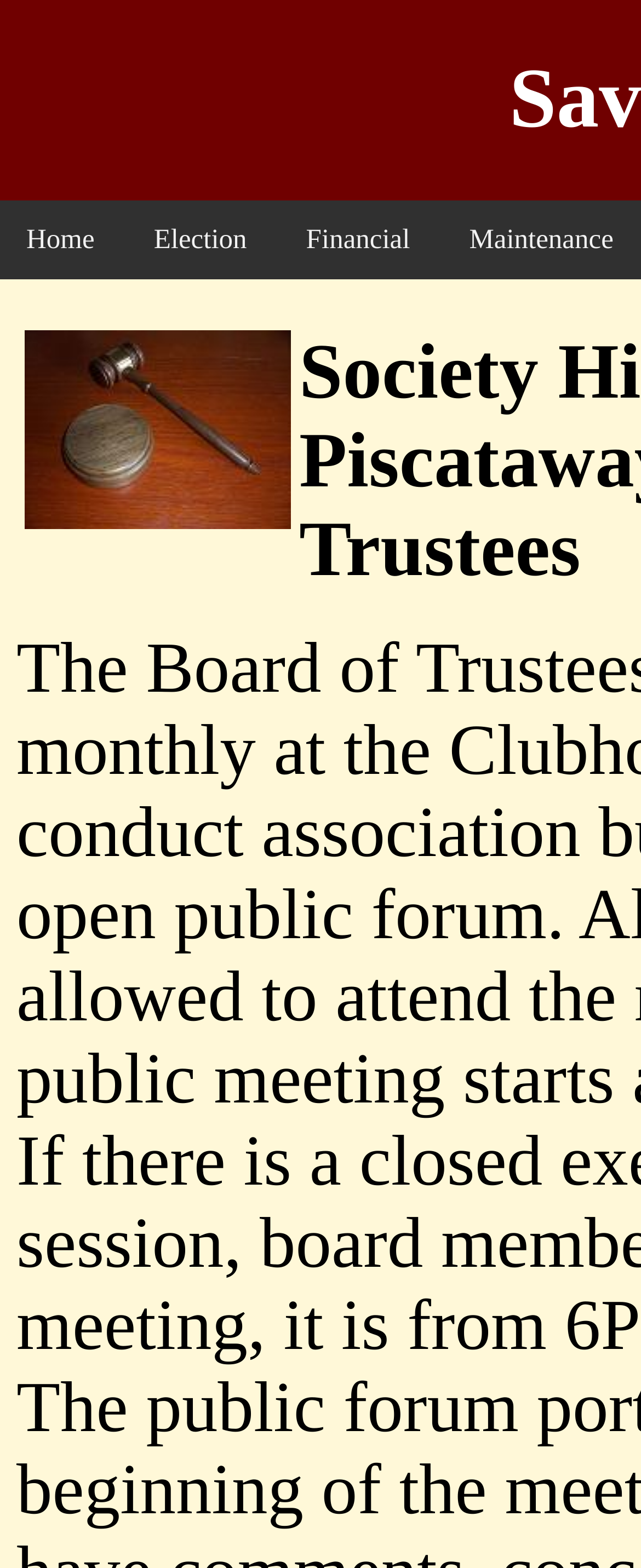Using the description "Financial", locate and provide the bounding box of the UI element.

[0.436, 0.128, 0.681, 0.178]